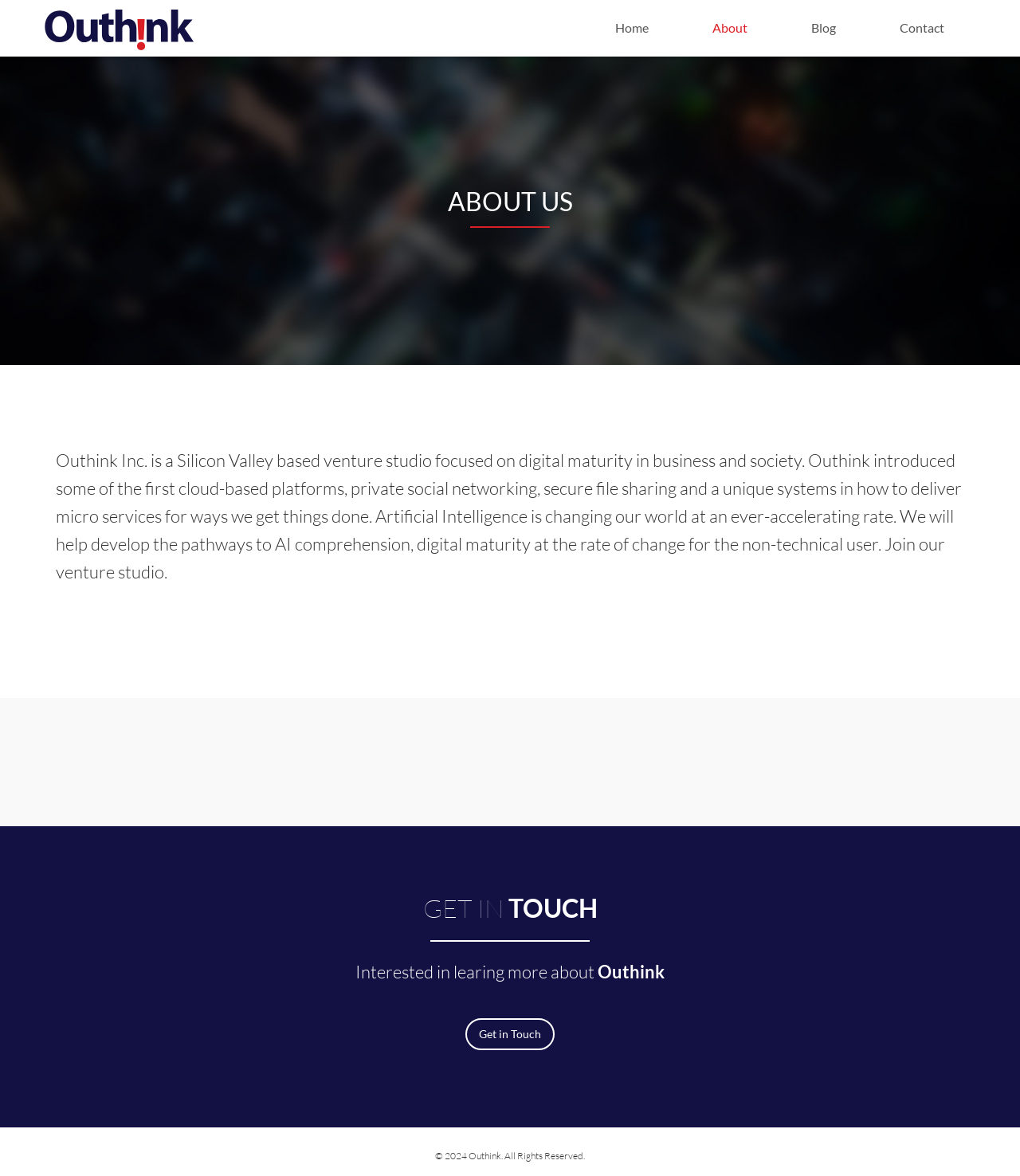From the element description: "Blog", extract the bounding box coordinates of the UI element. The coordinates should be expressed as four float numbers between 0 and 1, in the order [left, top, right, bottom].

[0.764, 0.007, 0.851, 0.041]